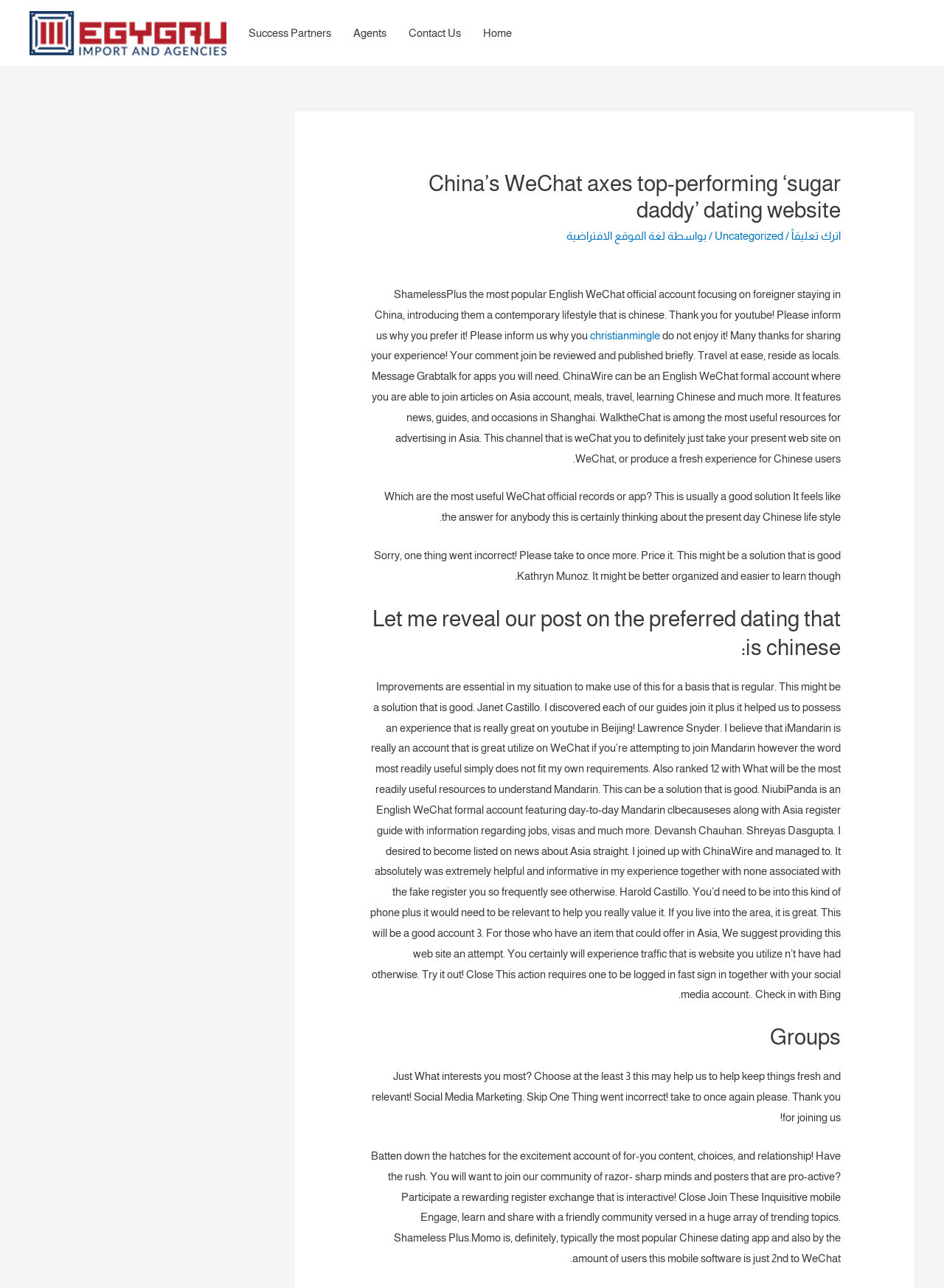Extract the main headline from the webpage and generate its text.

China’s WeChat axes top-performing ‘sugar daddy’ dating website